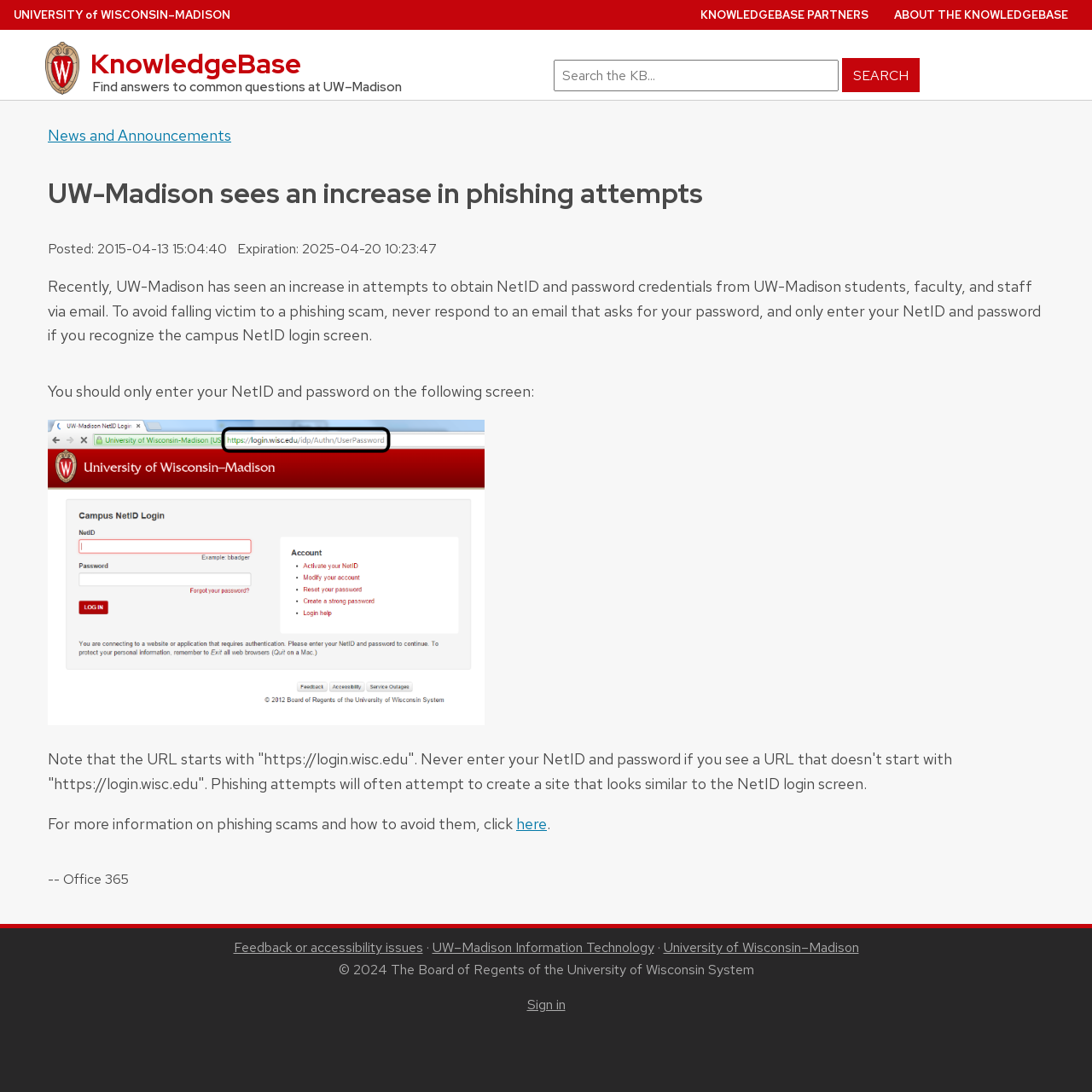Identify the bounding box coordinates of the clickable region to carry out the given instruction: "Explore Injectable Steroids".

None